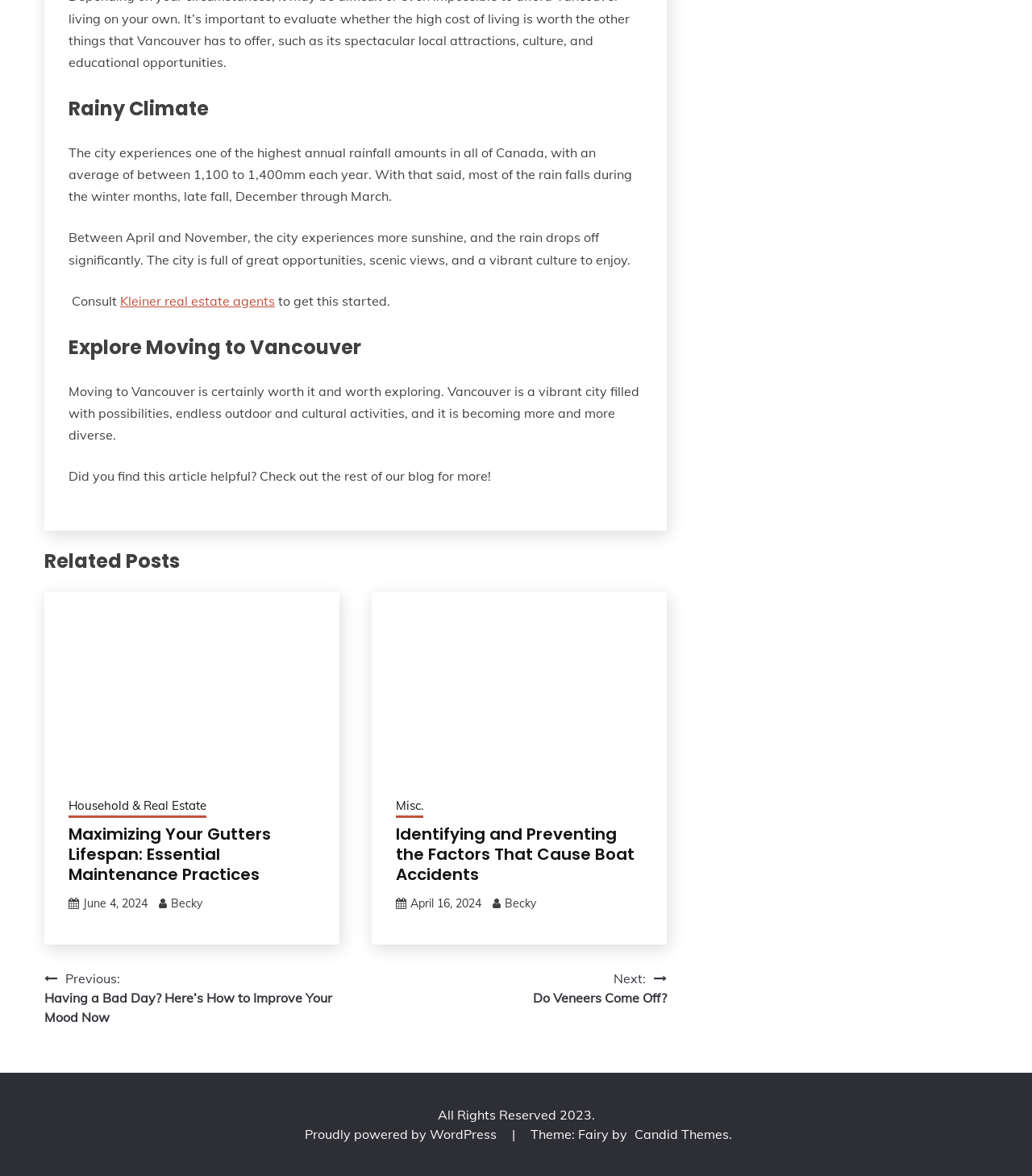Please provide a brief answer to the following inquiry using a single word or phrase:
What is the name of the theme used by the website?

Fairy